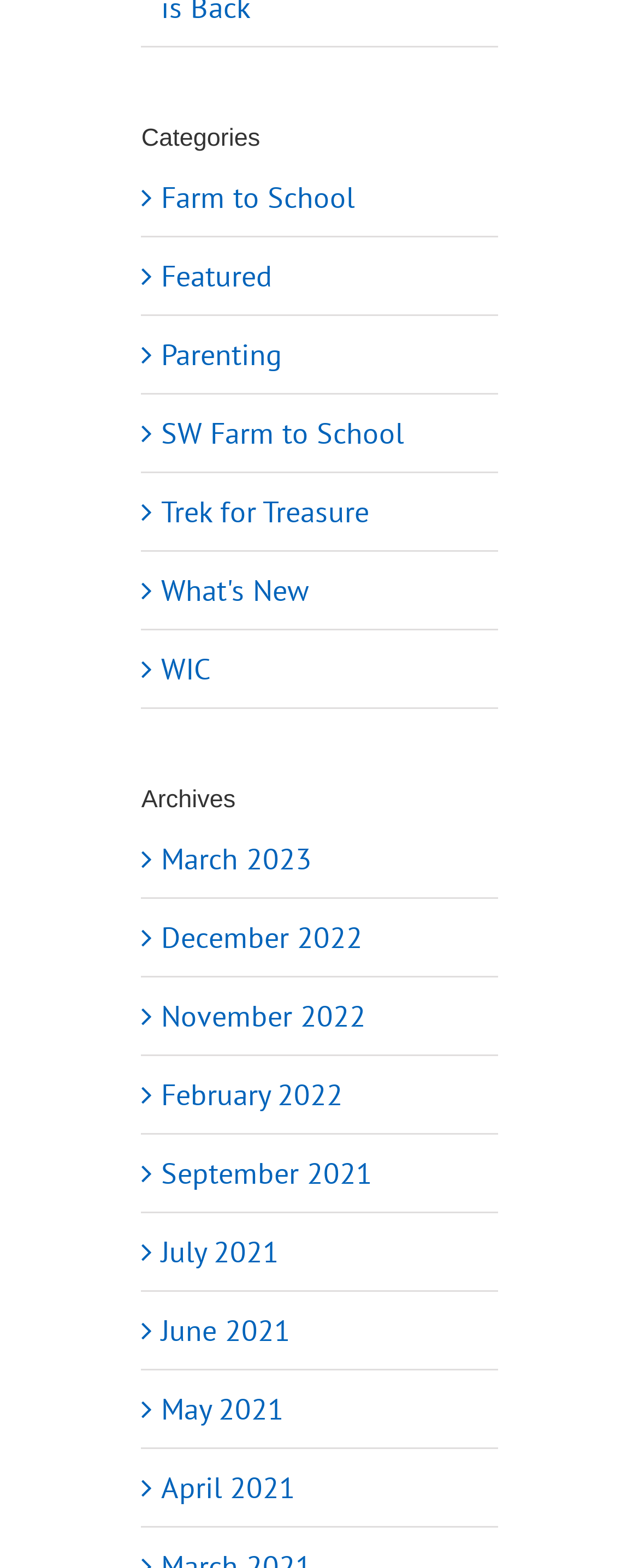Determine the bounding box coordinates of the area to click in order to meet this instruction: "Read What's New".

[0.252, 0.362, 0.753, 0.39]